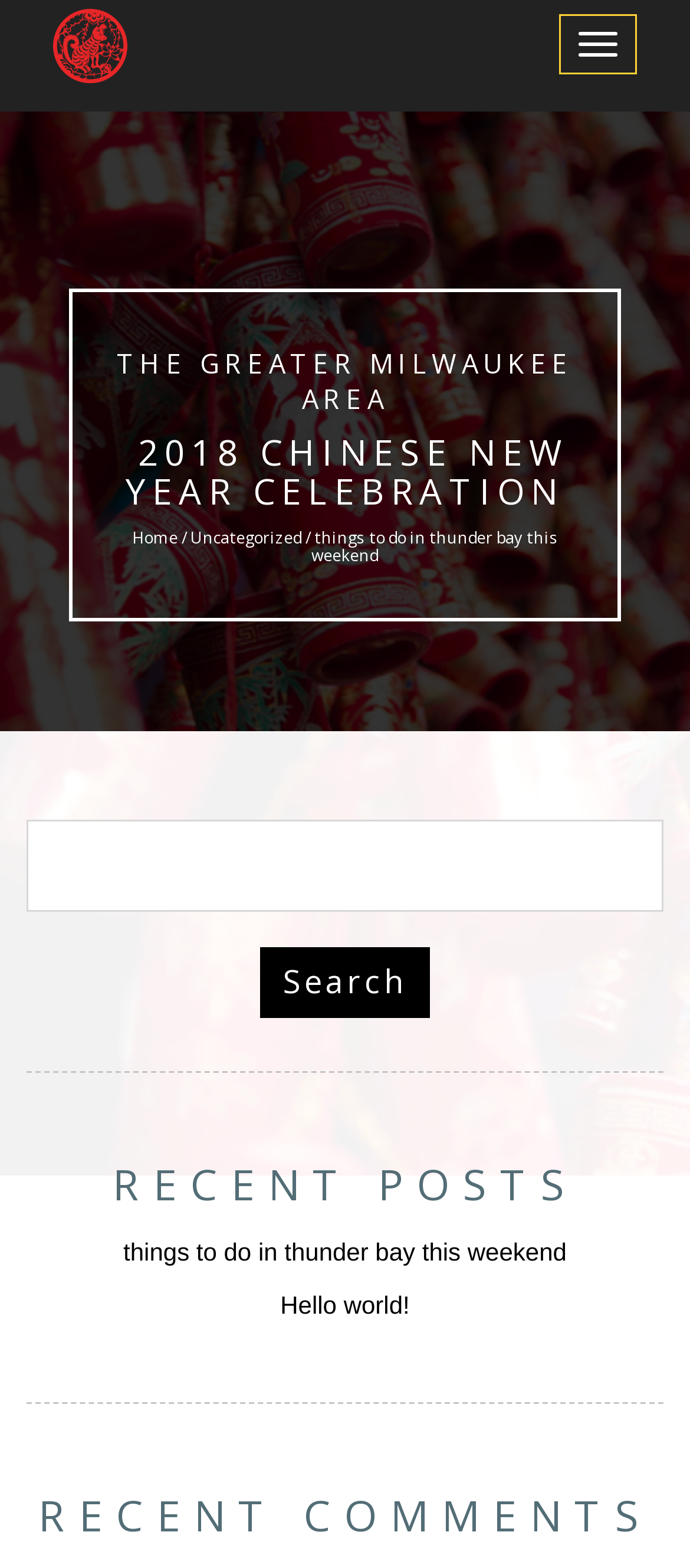How many headings are there on the page?
Look at the screenshot and respond with a single word or phrase.

4